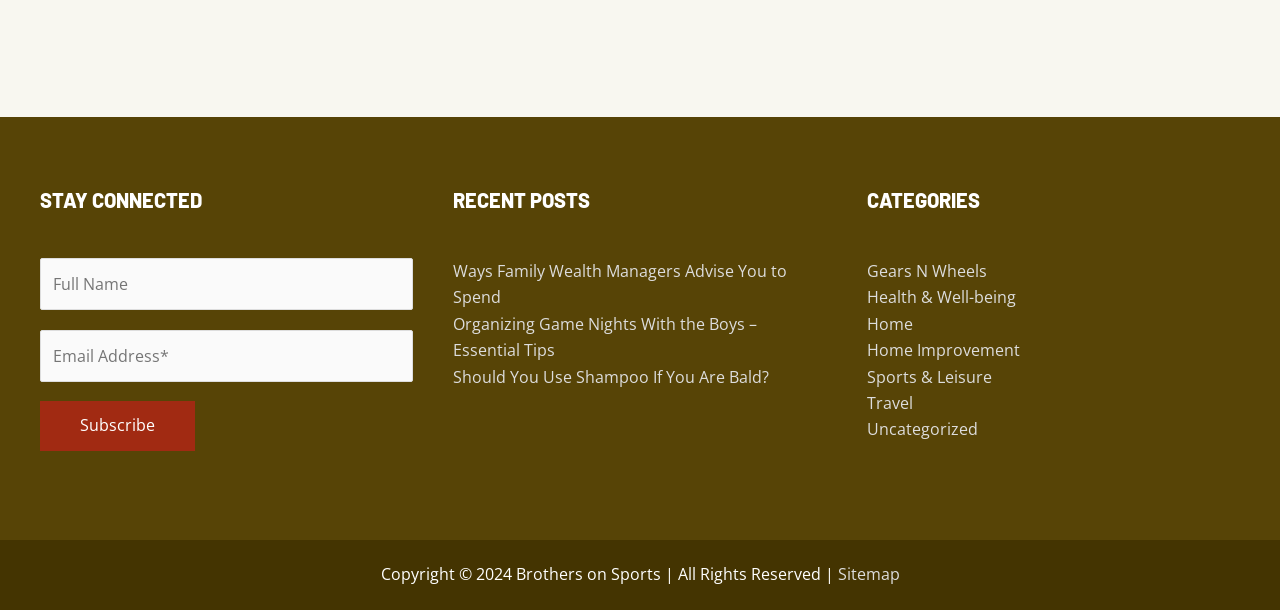Give a one-word or short phrase answer to the question: 
What is the alternative input field for in the contact form?

Email Address